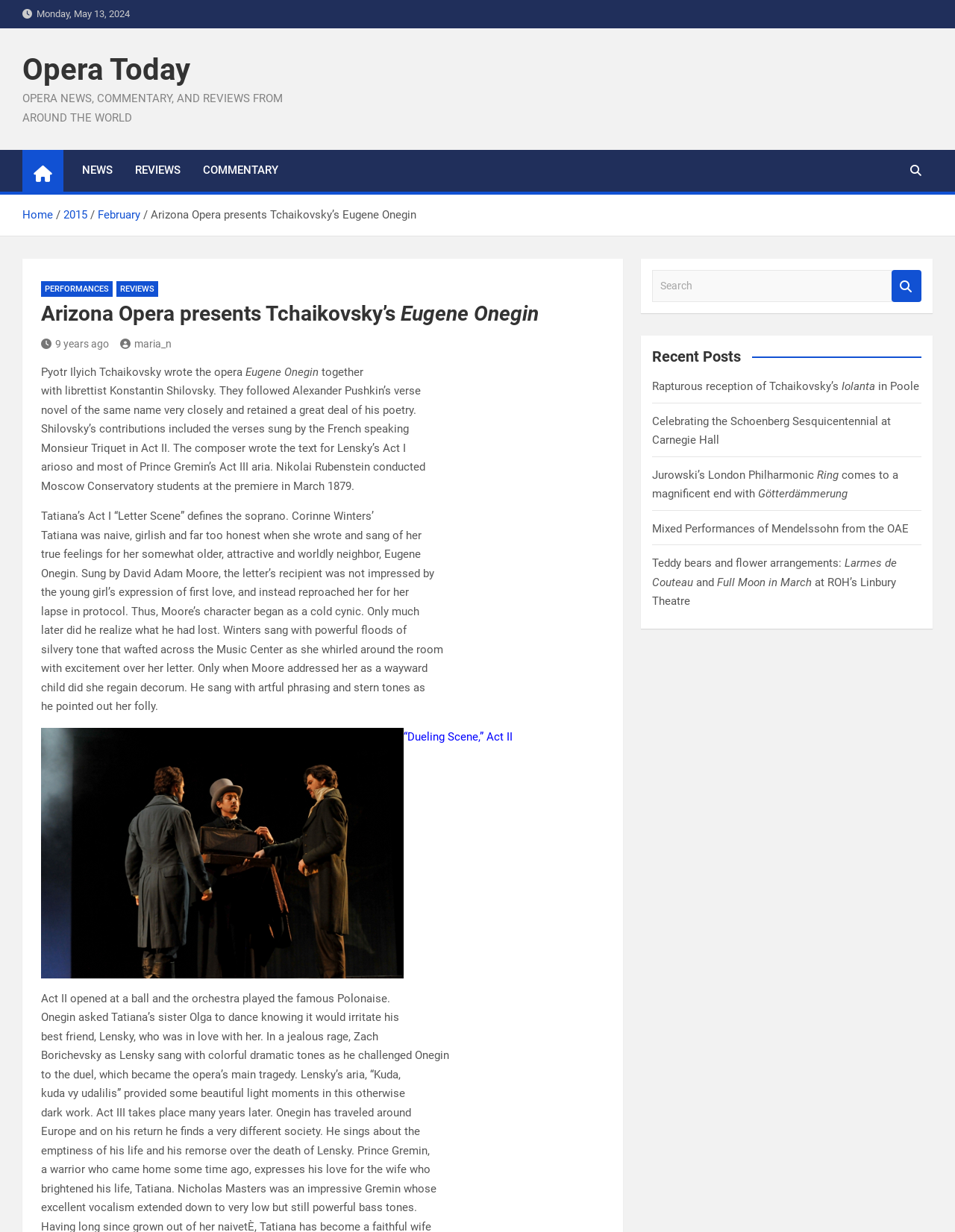Please identify the bounding box coordinates of the element that needs to be clicked to execute the following command: "Click on the NEWS link". Provide the bounding box using four float numbers between 0 and 1, formatted as [left, top, right, bottom].

[0.074, 0.122, 0.13, 0.155]